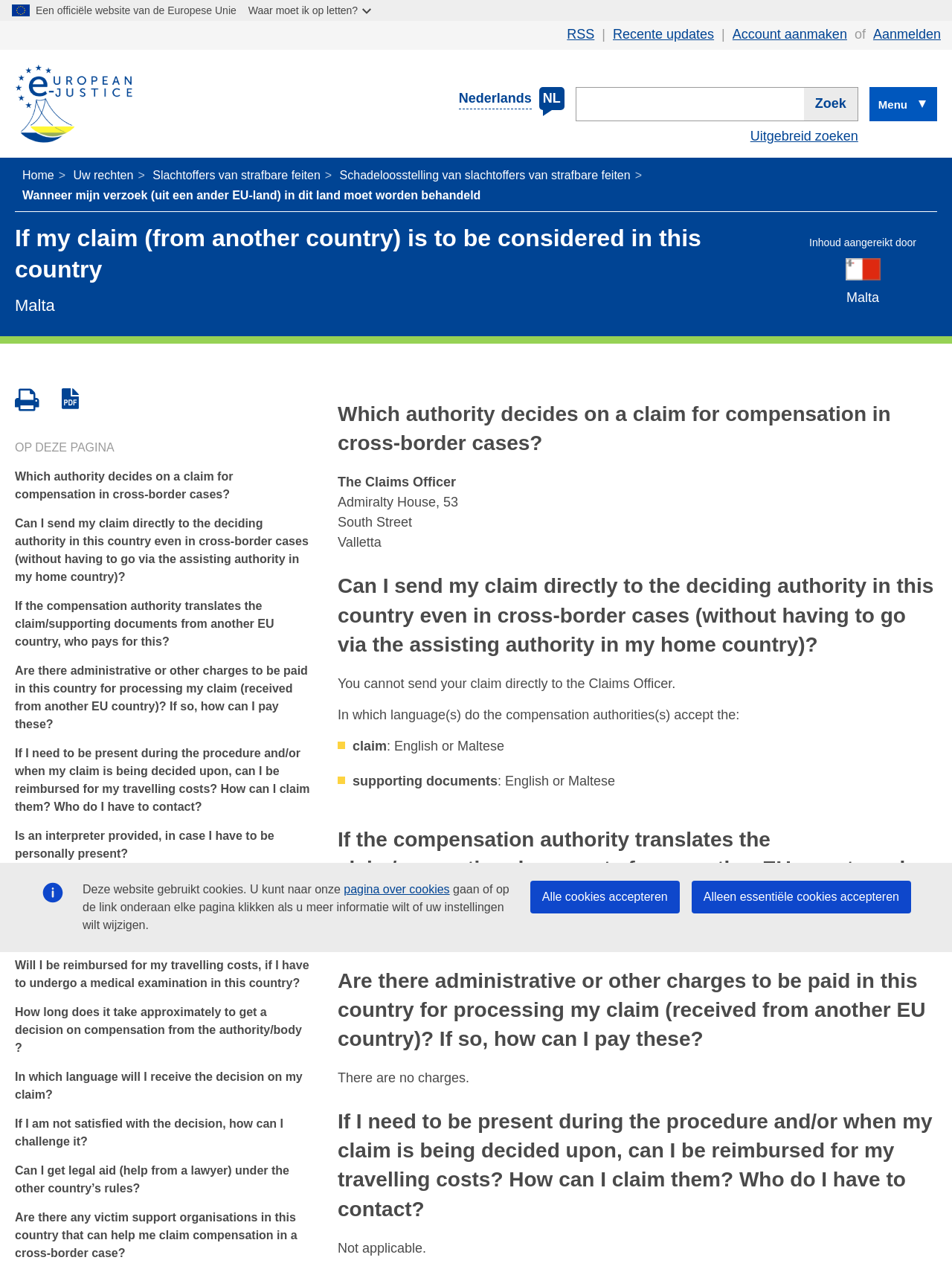Who pays for the translation of claim/supporting documents? Examine the screenshot and reply using just one word or a brief phrase.

The Compensation Authority